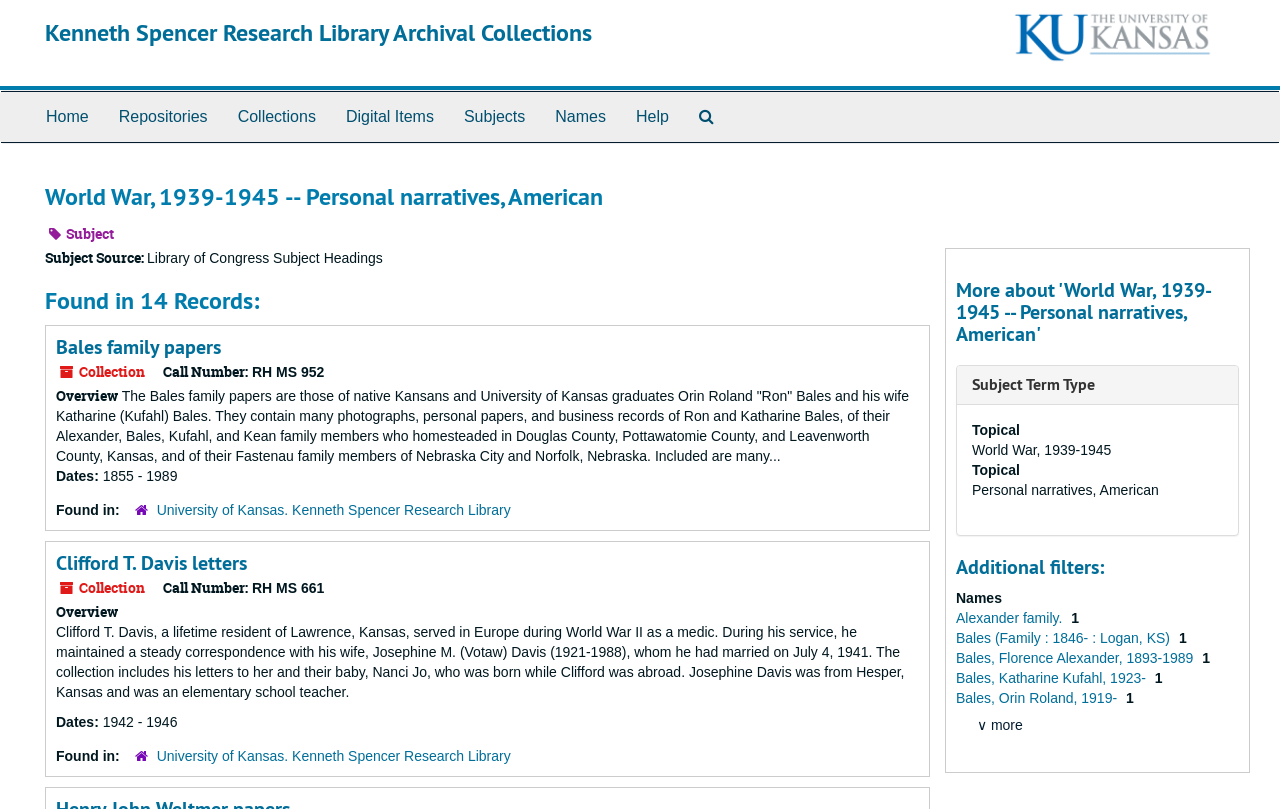Answer the following query with a single word or phrase:
What is the call number for the 'Bales family papers' collection?

RH MS 952